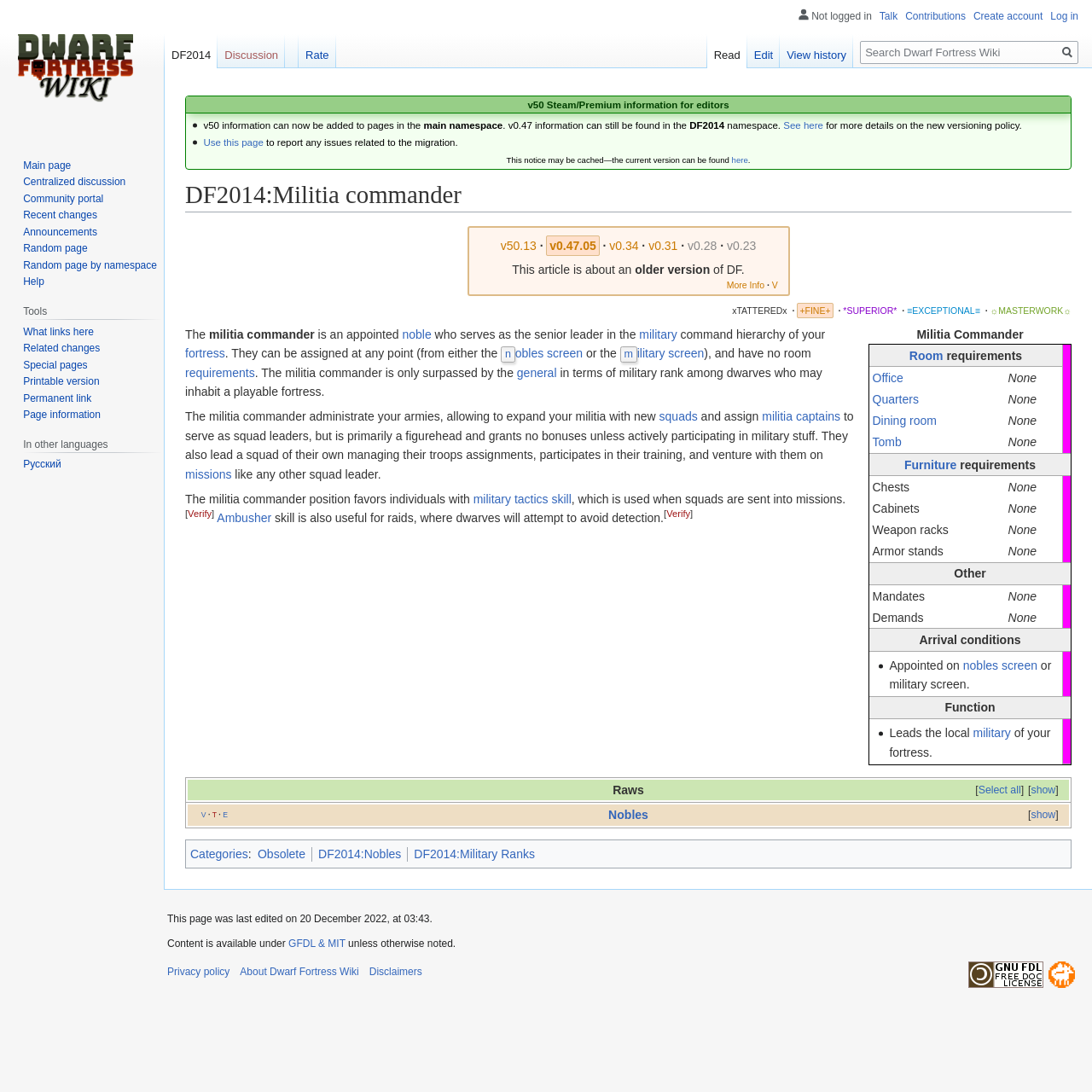Find the bounding box coordinates for the UI element whose description is: "AMCEA". The coordinates should be four float numbers between 0 and 1, in the format [left, top, right, bottom].

None